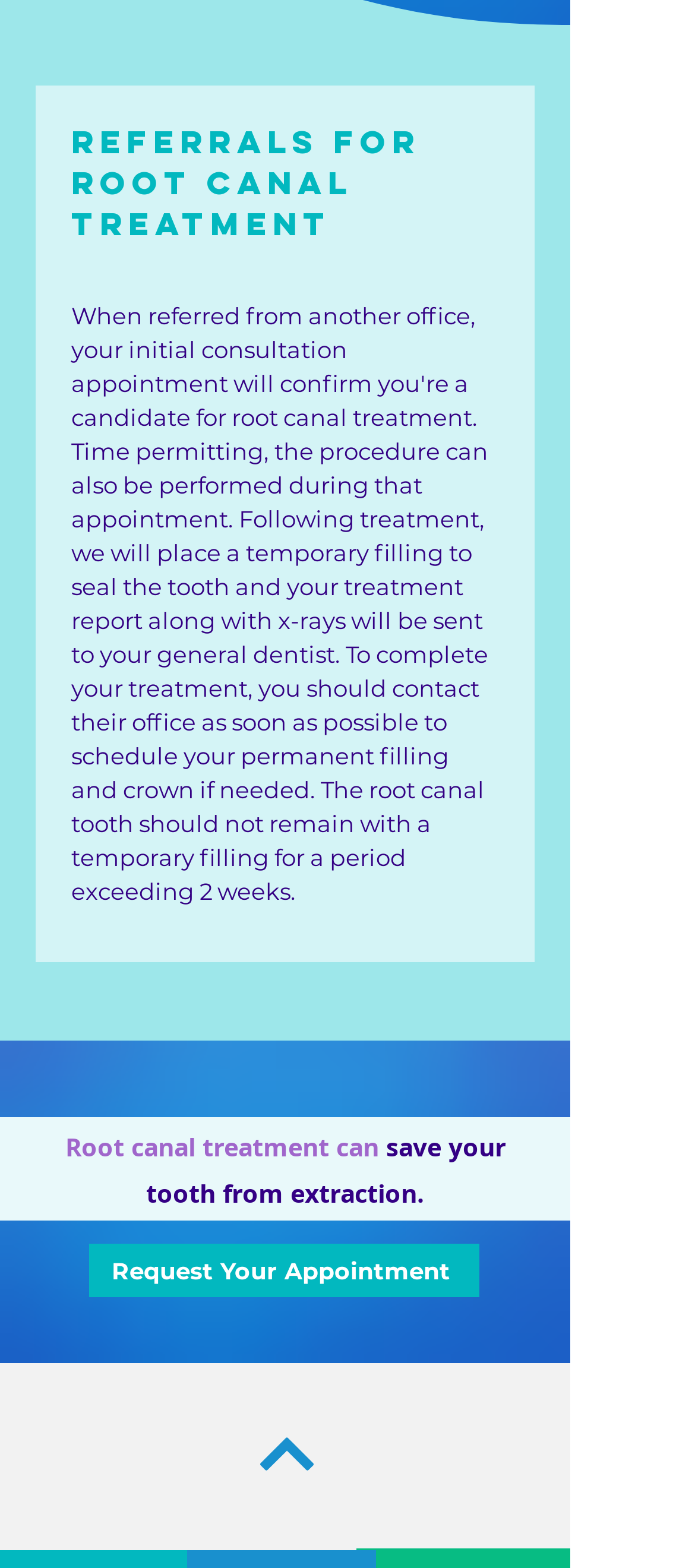What is the benefit of root canal treatment?
Provide a fully detailed and comprehensive answer to the question.

The text mentions that root canal treatment can save the tooth from extraction. This implies that the treatment helps to preserve the tooth and prevent its removal.